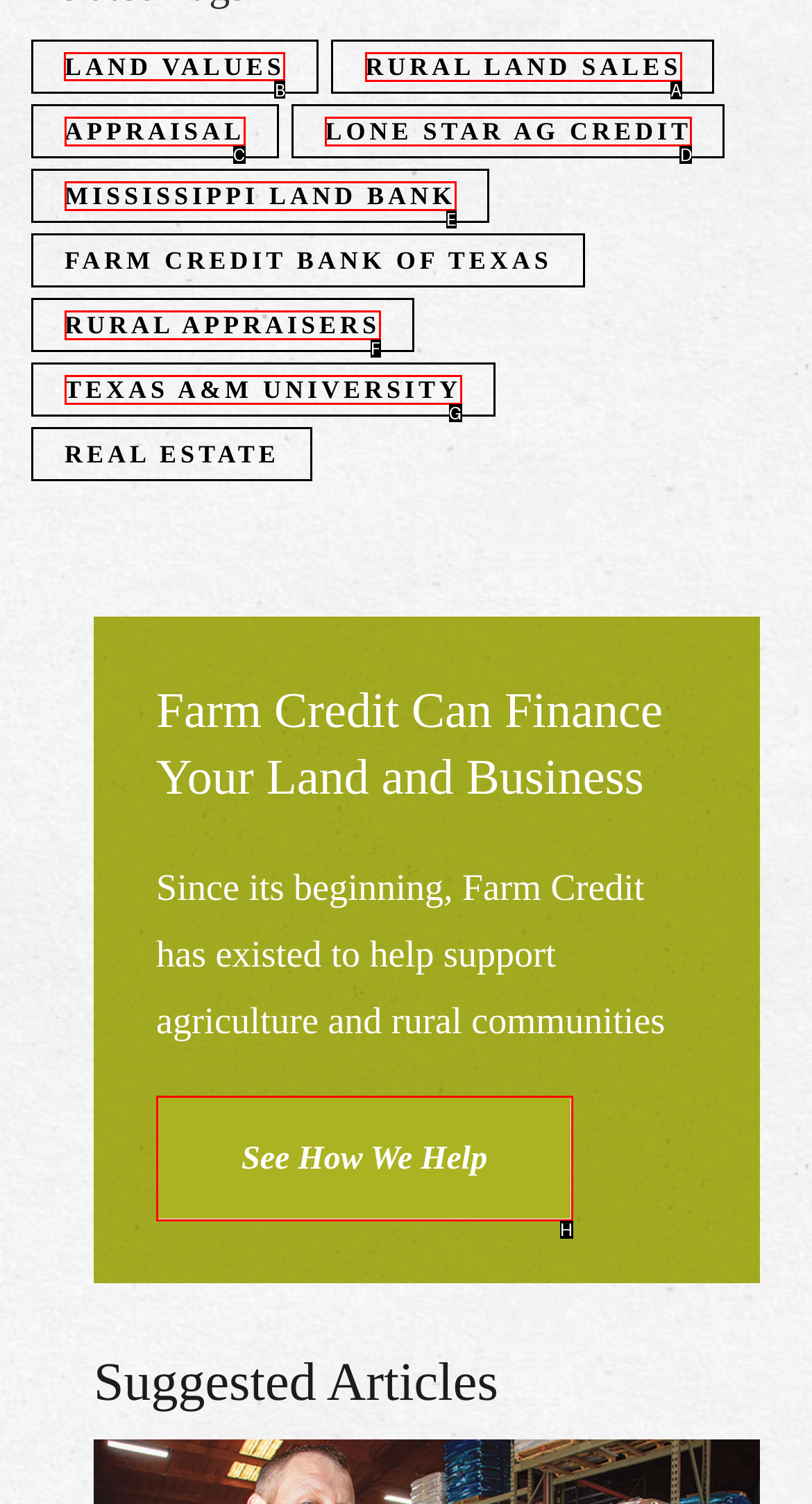Identify the correct UI element to click to achieve the task: Click on LAND VALUES.
Answer with the letter of the appropriate option from the choices given.

B